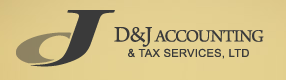What is the color palette of the logo?
Please provide a comprehensive answer to the question based on the webpage screenshot.

The color palette of the logo is described as subtle and elegant, which enhances the overall branding of the firm and reflects the company's focus on accounting and tax services.